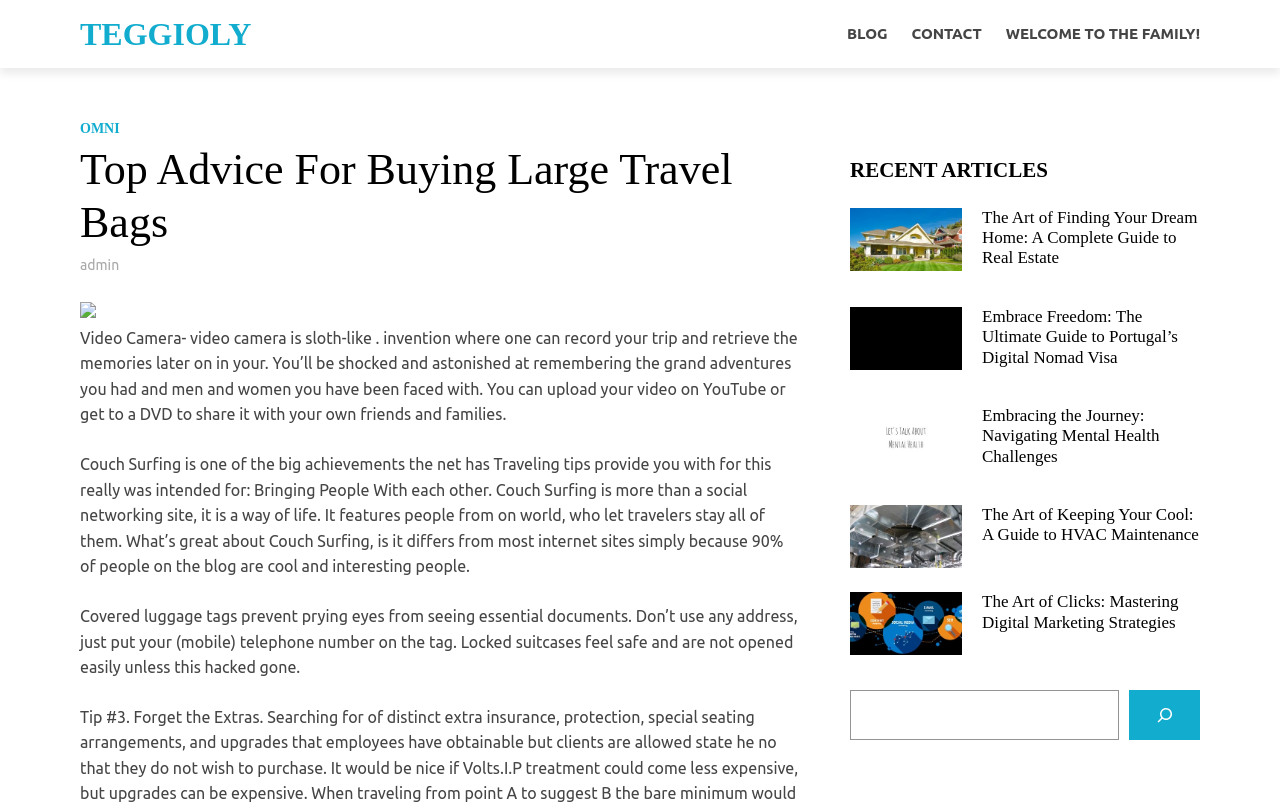Please reply to the following question using a single word or phrase: 
What is the topic of the article 'Embracing the Journey'?

Mental health challenges